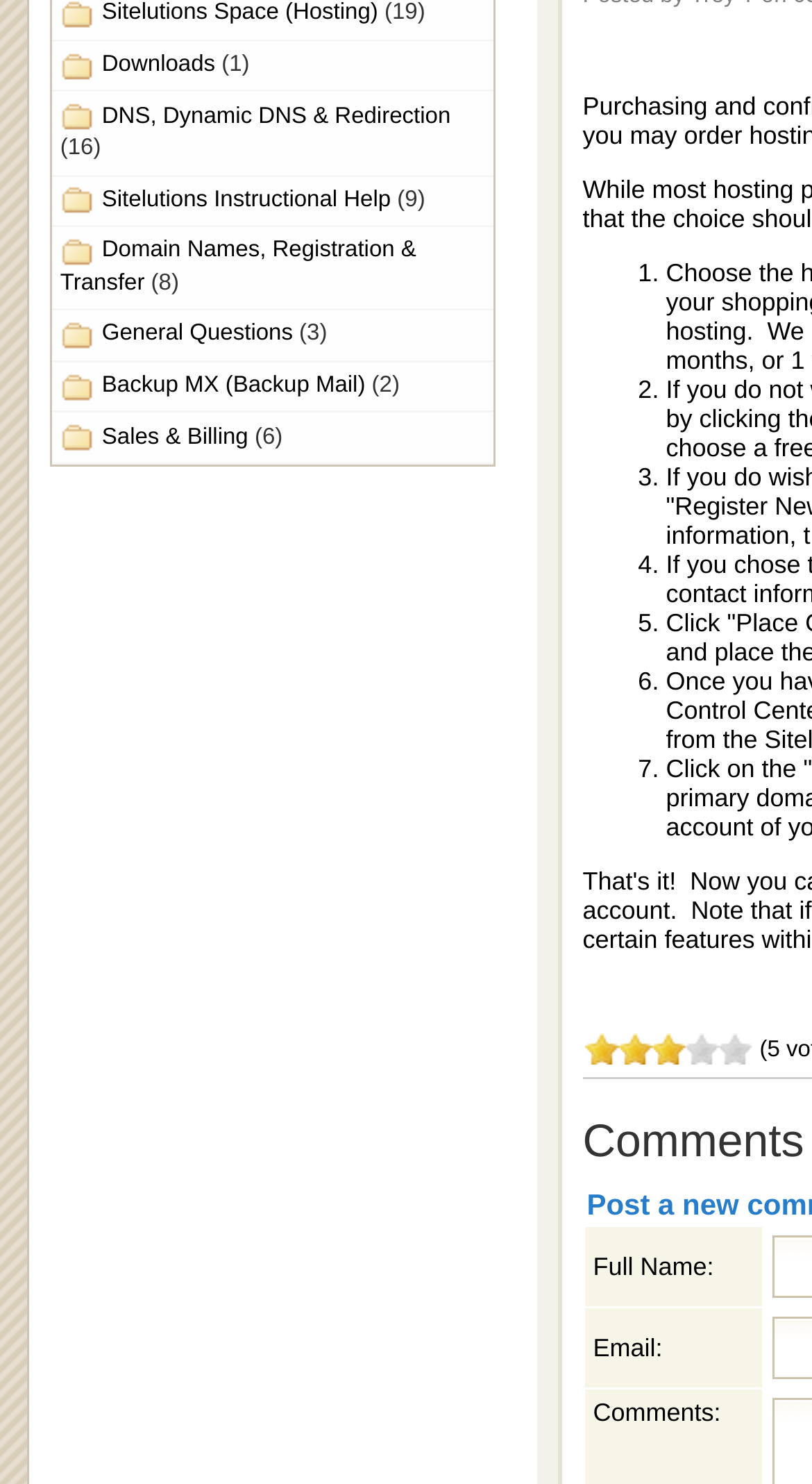Please determine the bounding box coordinates, formatted as (top-left x, top-left y, bottom-right x, bottom-right y), with all values as floating point numbers between 0 and 1. Identify the bounding box of the region described as: Downloads (1)

[0.064, 0.028, 0.607, 0.062]